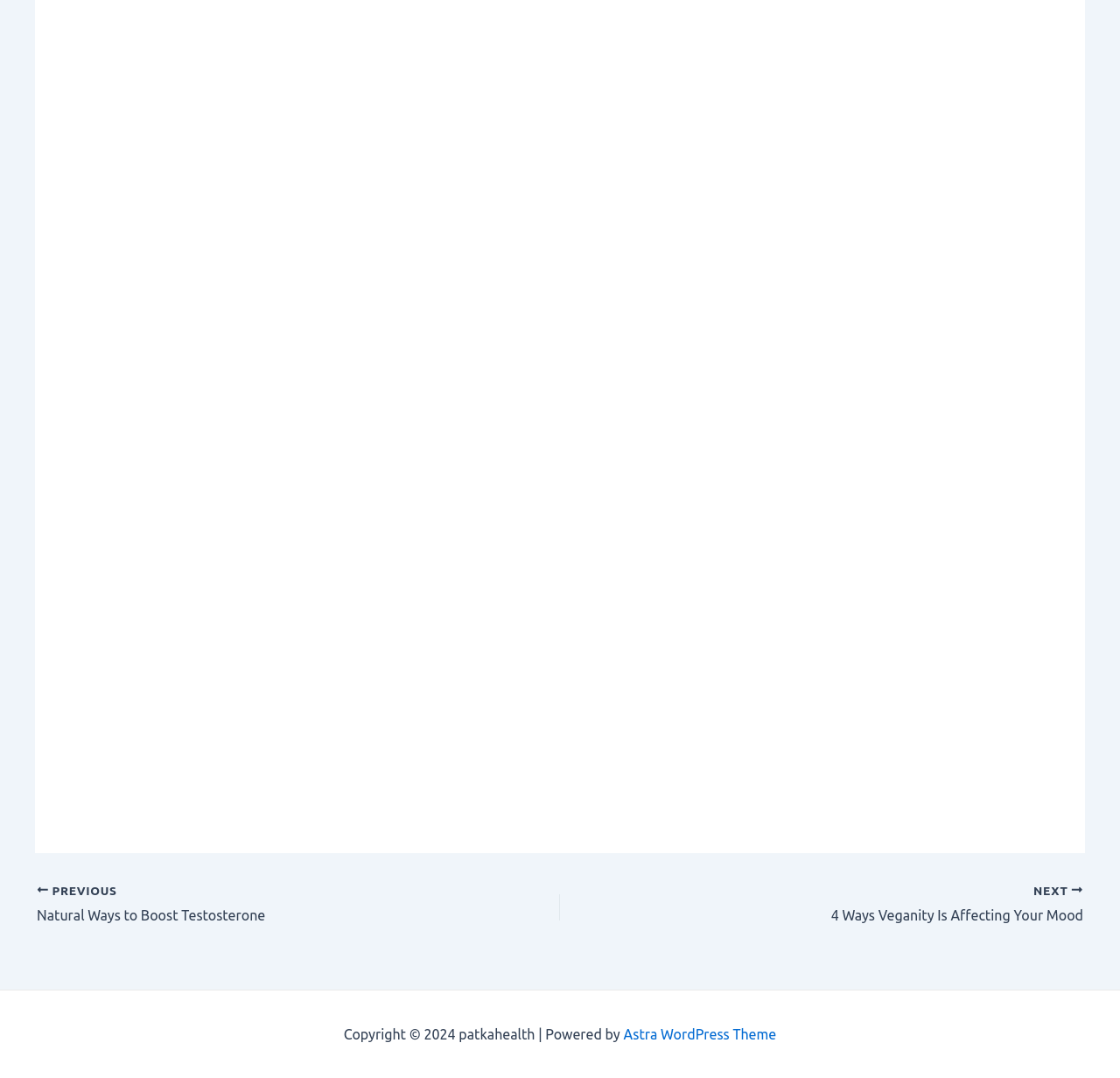What is the purpose of the navigation section?
Carefully examine the image and provide a detailed answer to the question.

The navigation section is used to navigate between posts, as indicated by the 'Post navigation' label. It contains links to previous and next posts, allowing users to browse through the website's content.